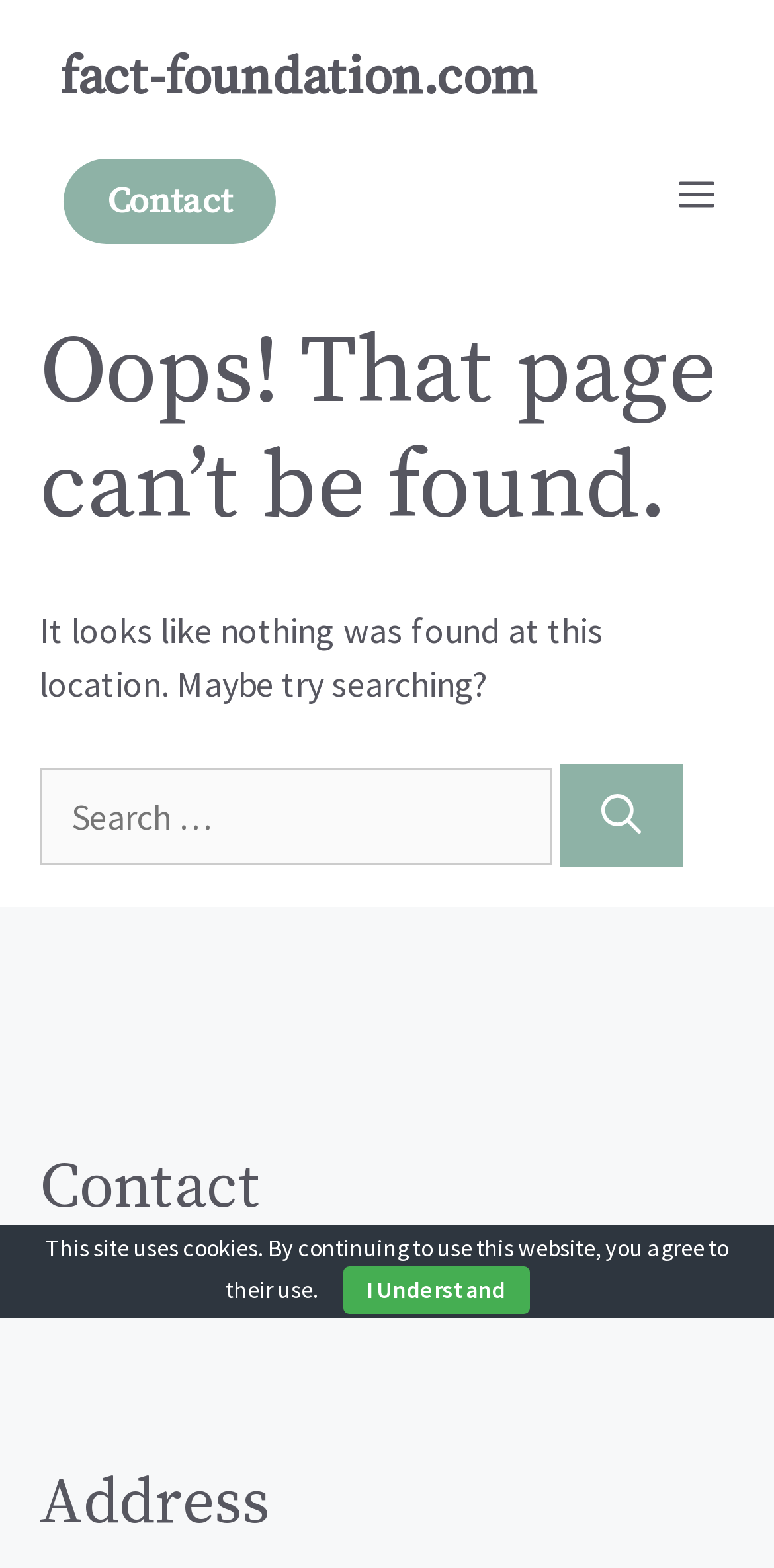What is the current page status?
Provide an in-depth answer to the question, covering all aspects.

The current page status is 'Page not found' as indicated by the heading 'Oops! That page can’t be found.' and the static text 'It looks like nothing was found at this location. Maybe try searching?'.